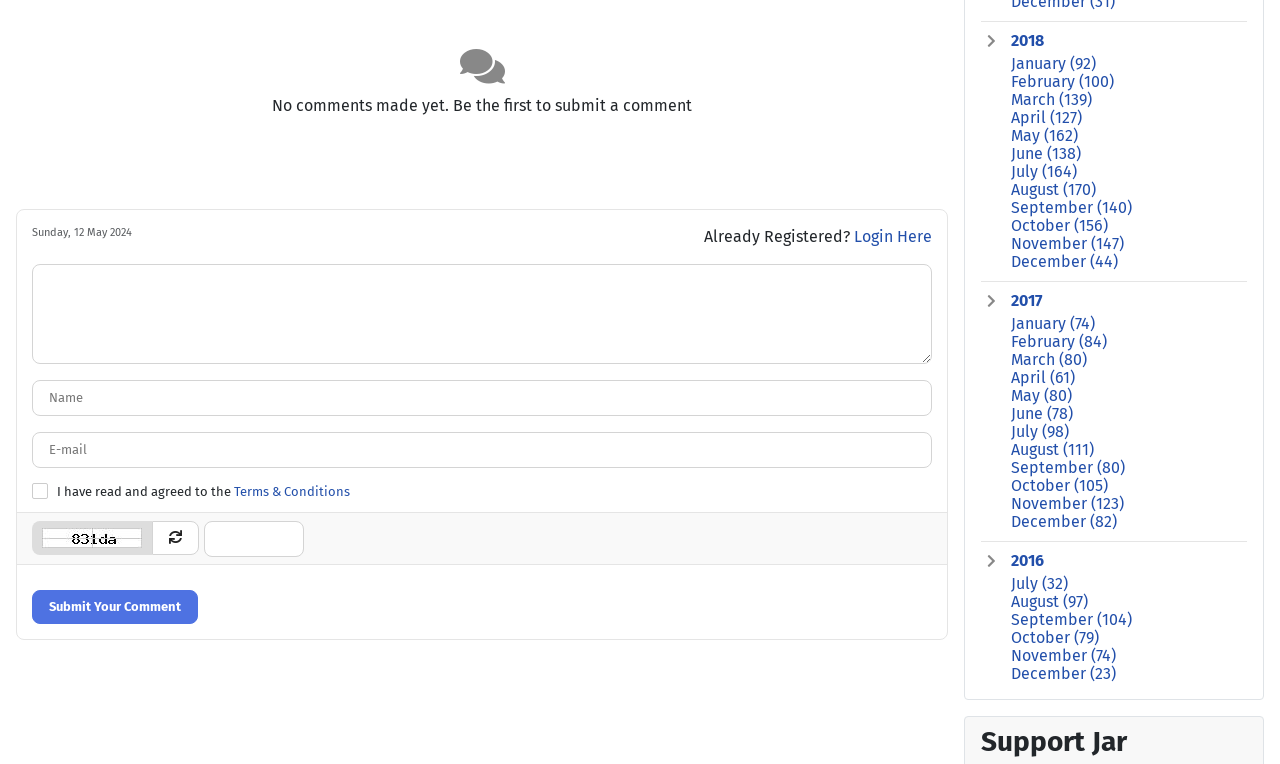Can you show the bounding box coordinates of the region to click on to complete the task described in the instruction: "Click on the 'Terms & Conditions' link"?

[0.183, 0.633, 0.273, 0.653]